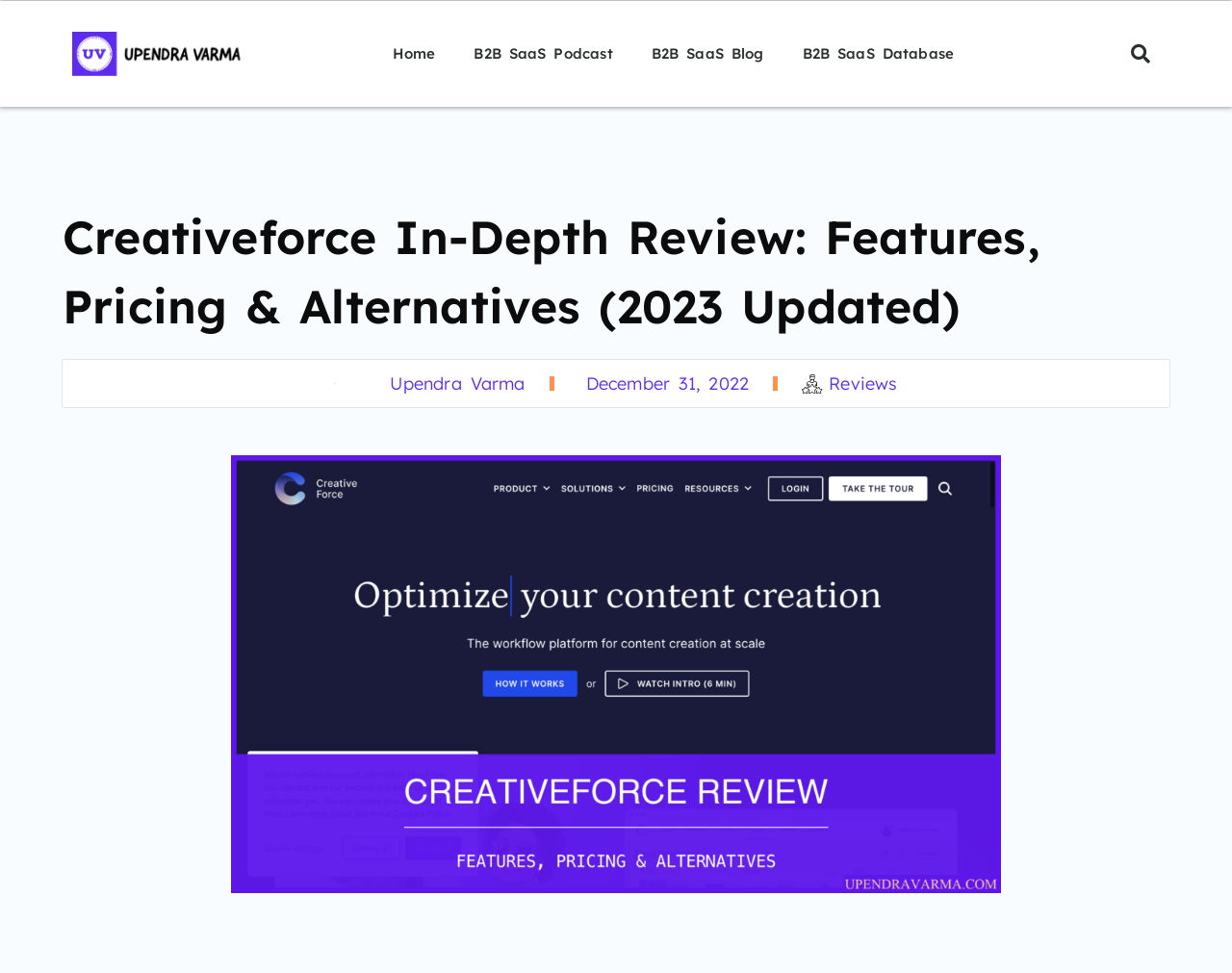Predict the bounding box coordinates of the UI element that matches this description: "Search". The coordinates should be in the format [left, top, right, bottom] with each value between 0 and 1.

[0.91, 0.036, 0.941, 0.075]